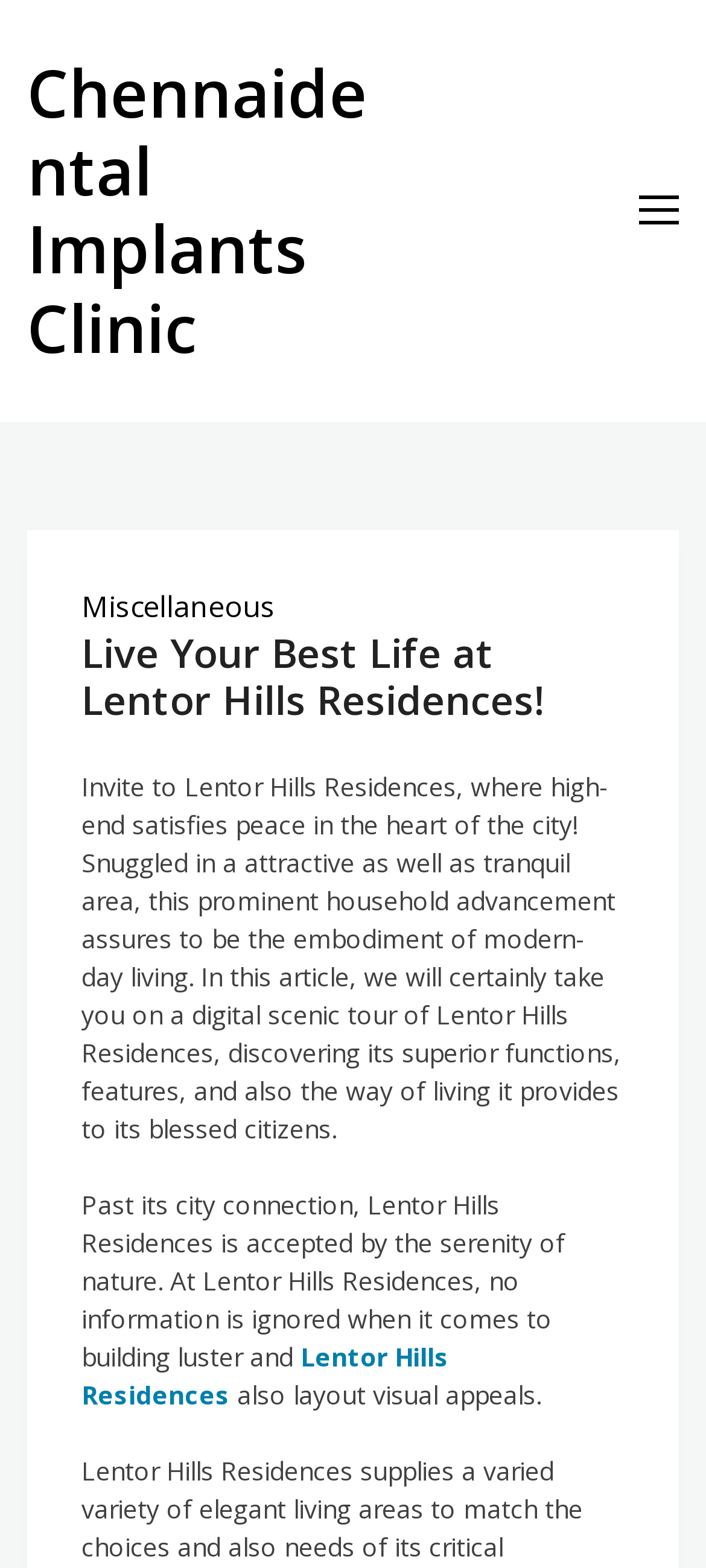Extract the bounding box coordinates for the described element: "Lentor Hills Residences". The coordinates should be represented as four float numbers between 0 and 1: [left, top, right, bottom].

[0.115, 0.854, 0.636, 0.9]